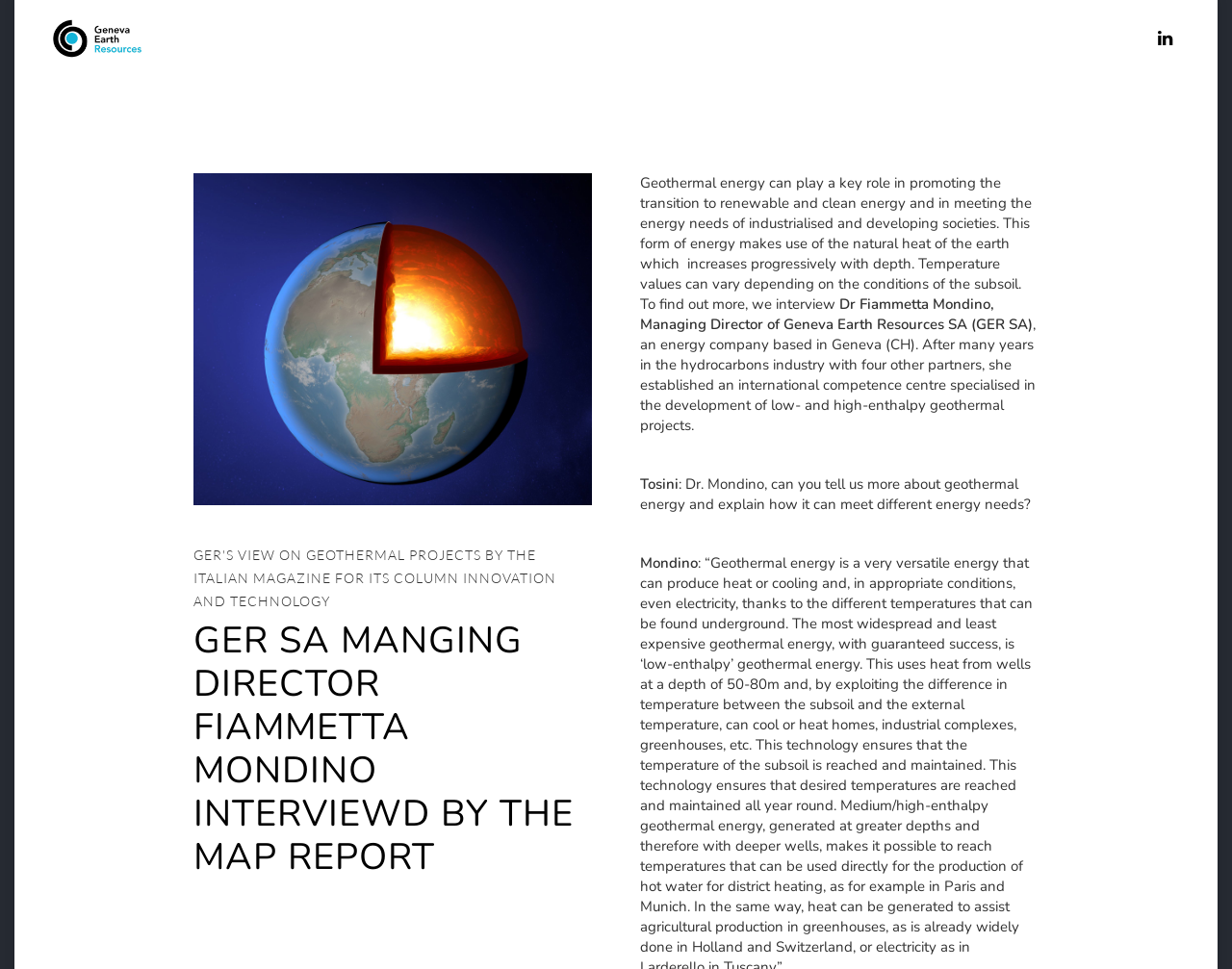From the webpage screenshot, identify the region described by parent_node: geneva-er.com. Provide the bounding box coordinates as (top-left x, top-left y, bottom-right x, bottom-right y), with each value being a floating point number between 0 and 1.

[0.043, 0.04, 0.115, 0.089]